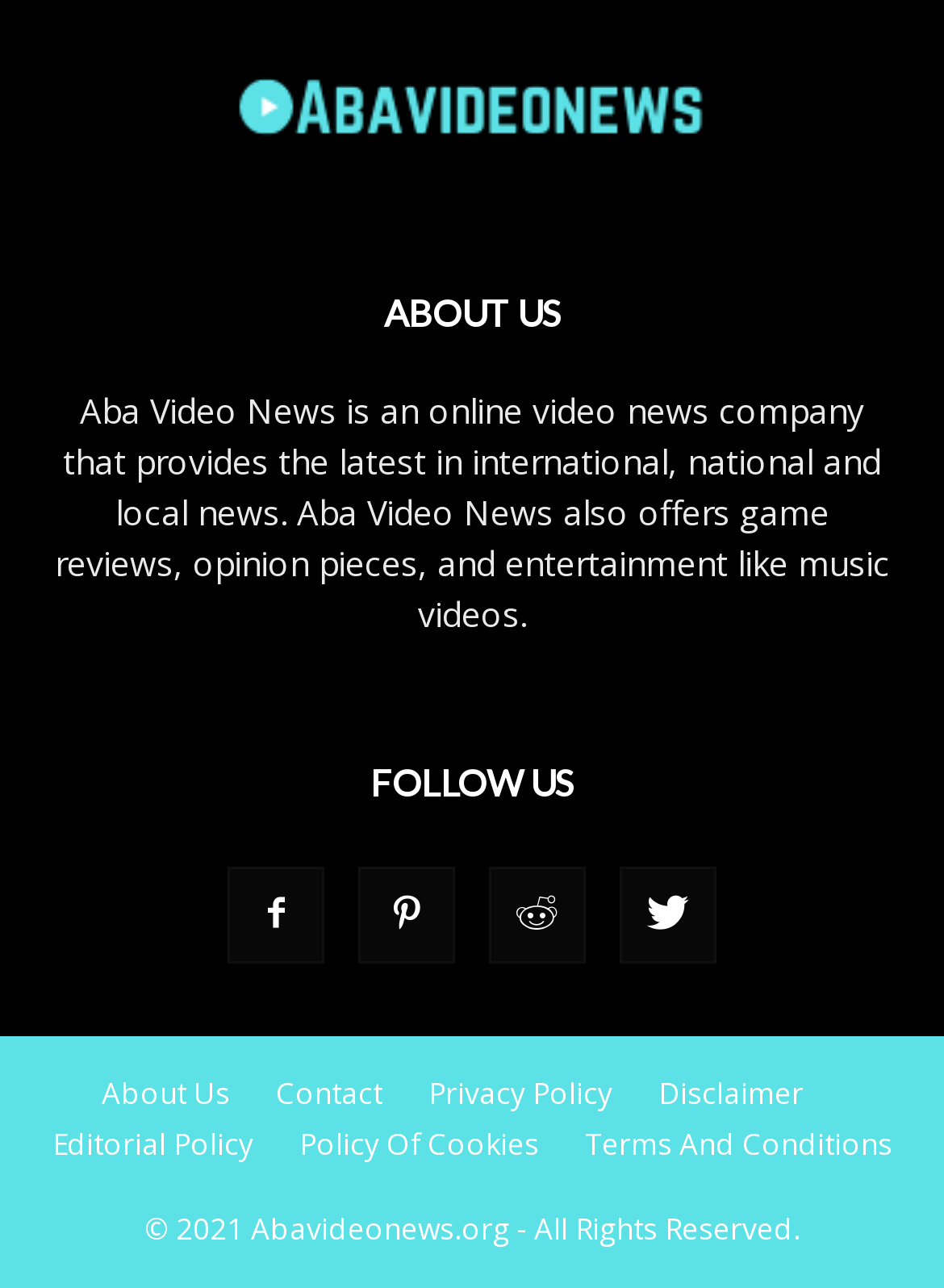Determine the bounding box coordinates of the section I need to click to execute the following instruction: "read the Privacy Policy". Provide the coordinates as four float numbers between 0 and 1, i.e., [left, top, right, bottom].

[0.454, 0.833, 0.649, 0.867]